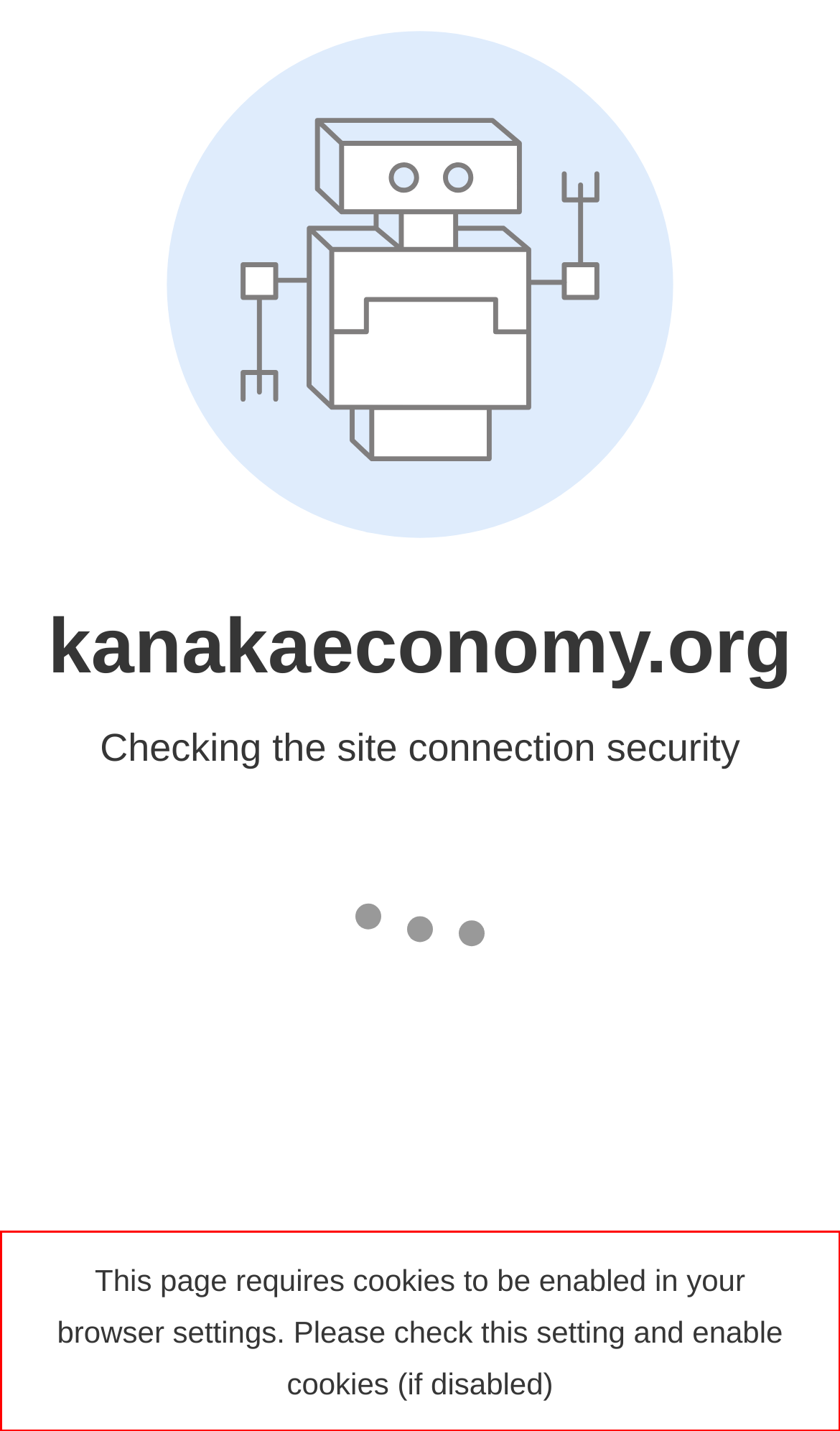By examining the provided screenshot of a webpage, recognize the text within the red bounding box and generate its text content.

This page requires cookies to be enabled in your browser settings. Please check this setting and enable cookies (if disabled)